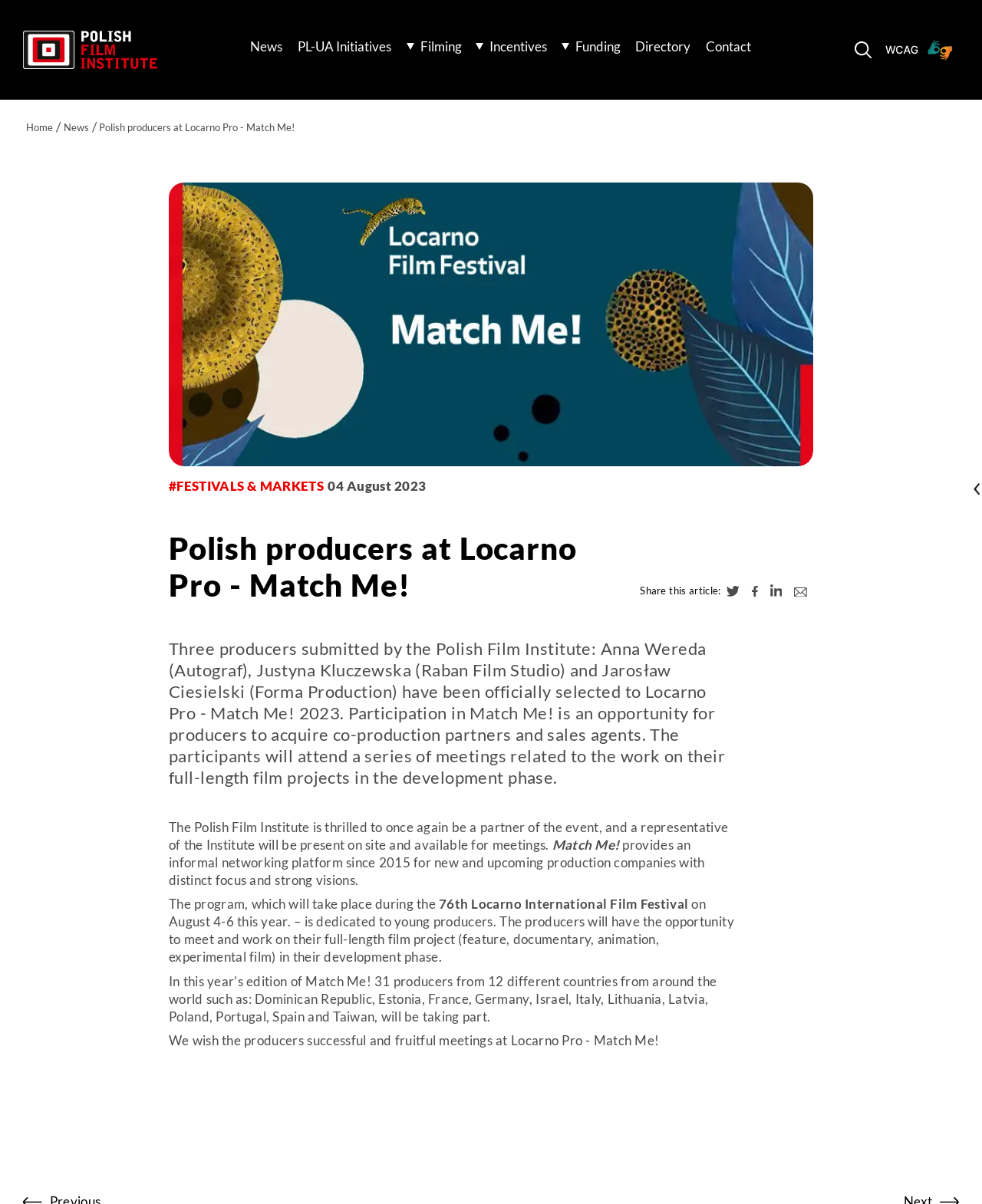What is the name of the institute?
Utilize the image to construct a detailed and well-explained answer.

The name of the institute can be found in the logo at the top left corner of the webpage, which is an image with the text 'Polish Film Institute Logo'.